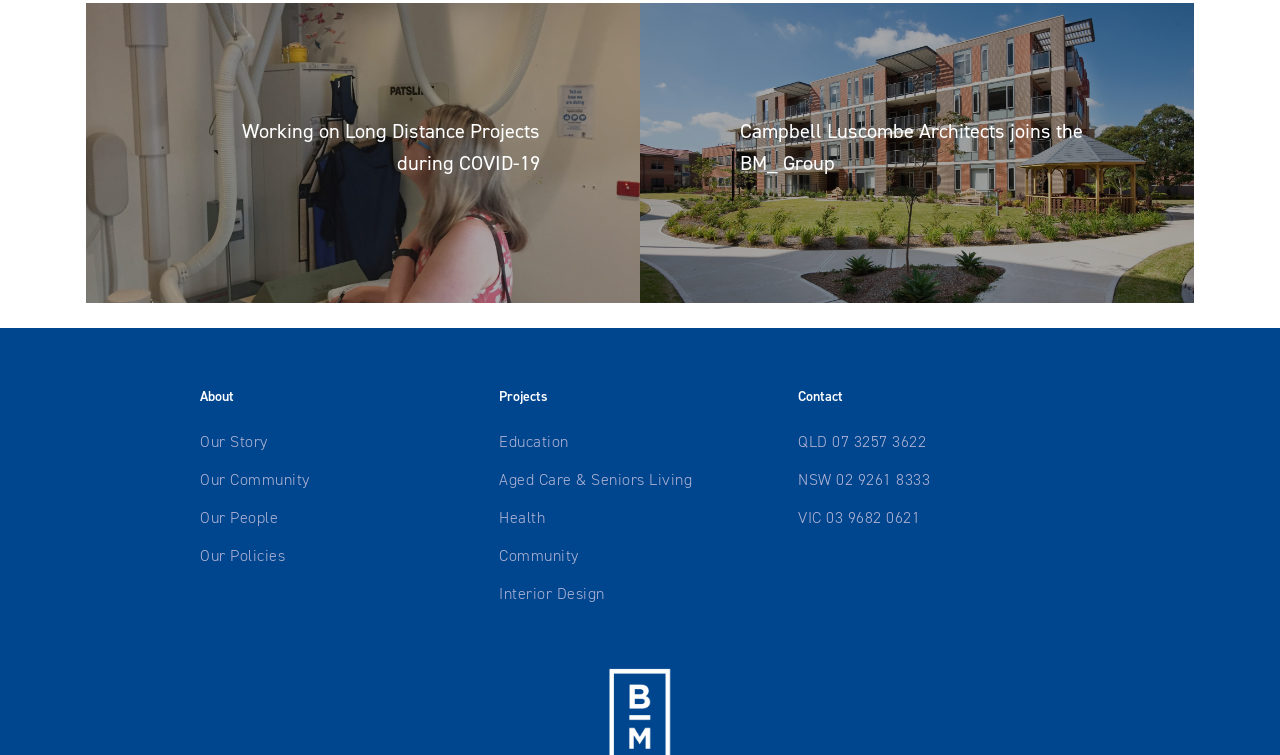Find the bounding box coordinates of the element to click in order to complete this instruction: "call QLD office". The bounding box coordinates must be four float numbers between 0 and 1, denoted as [left, top, right, bottom].

[0.624, 0.571, 0.724, 0.599]